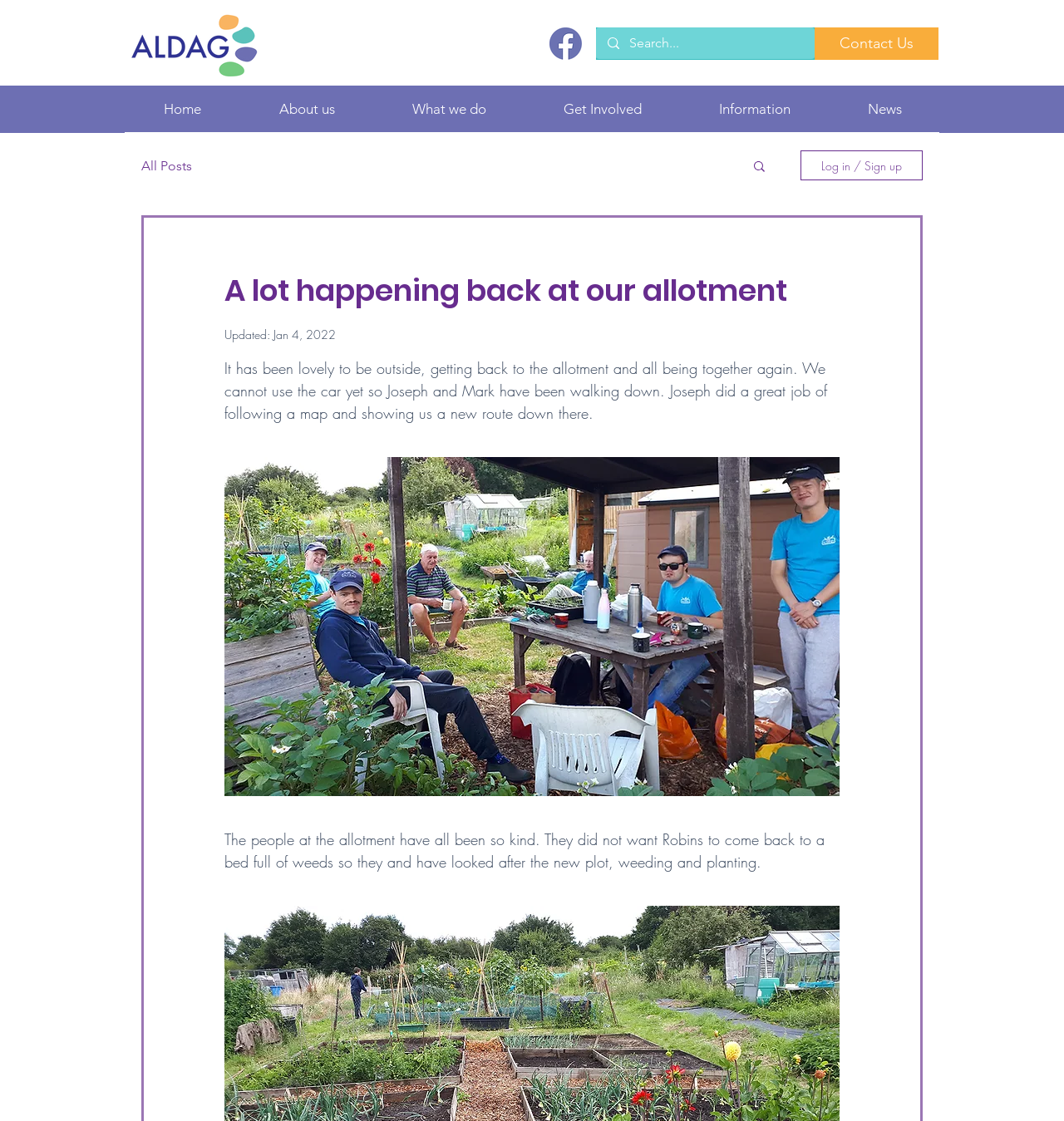Describe all visible elements and their arrangement on the webpage.

The webpage appears to be a blog or news article page, with a focus on a personal story about returning to an allotment. At the top left of the page, there is a logo image, accompanied by a social media link and a search bar with a magnifying glass icon. To the right of the logo, there is a navigation menu with links to "Home", "About us", "What we do", "Get Involved", "Information", and "News".

Below the navigation menu, there is a heading that reads "A lot happening back at our allotment", followed by a date "Updated: Jan 4, 2022". The main content of the page is a paragraph of text that describes the experience of returning to the allotment, including the challenges of not being able to use a car and the kindness of the people at the allotment.

There are several buttons and links scattered throughout the page, including a "Log in / Sign up" button, a "Search" button, and links to "Contact Us" and "All Posts". The page also has a secondary navigation menu with a link to "blog". Overall, the page has a simple and clean layout, with a focus on the personal story being told.